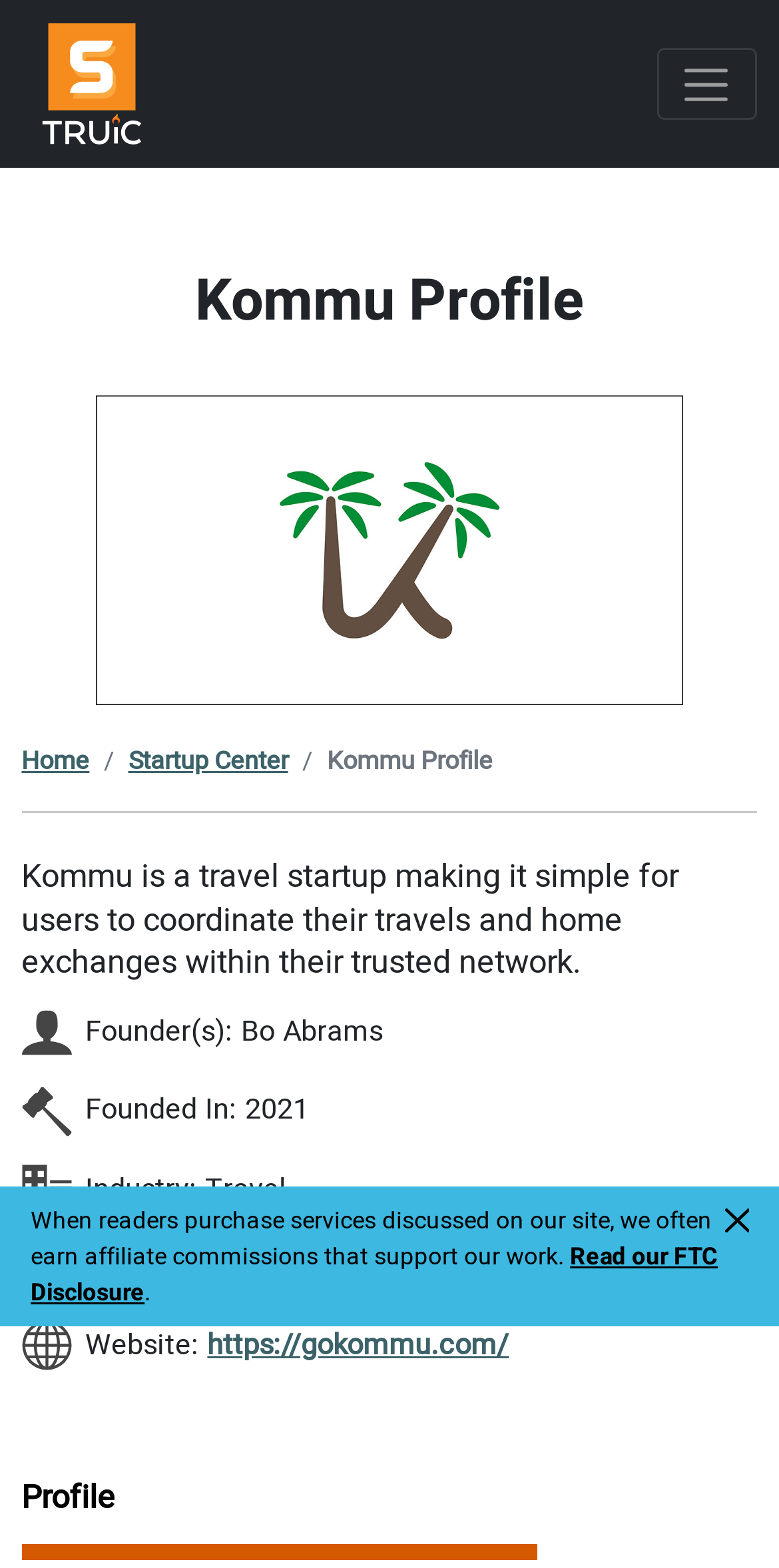Locate the bounding box coordinates of the element I should click to achieve the following instruction: "Toggle the main navigation".

[0.843, 0.03, 0.972, 0.077]